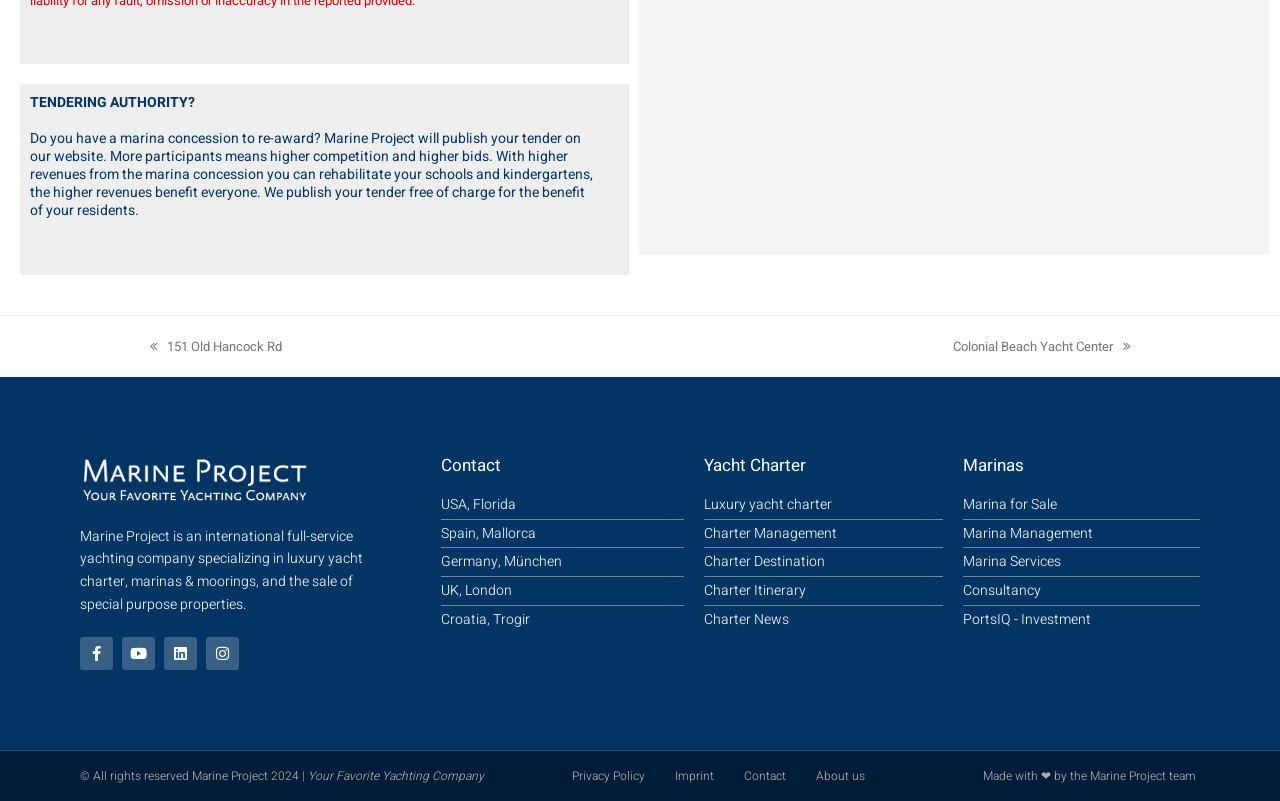Highlight the bounding box coordinates of the region I should click on to meet the following instruction: "Click on 'Facebook-f'".

[0.062, 0.795, 0.088, 0.836]